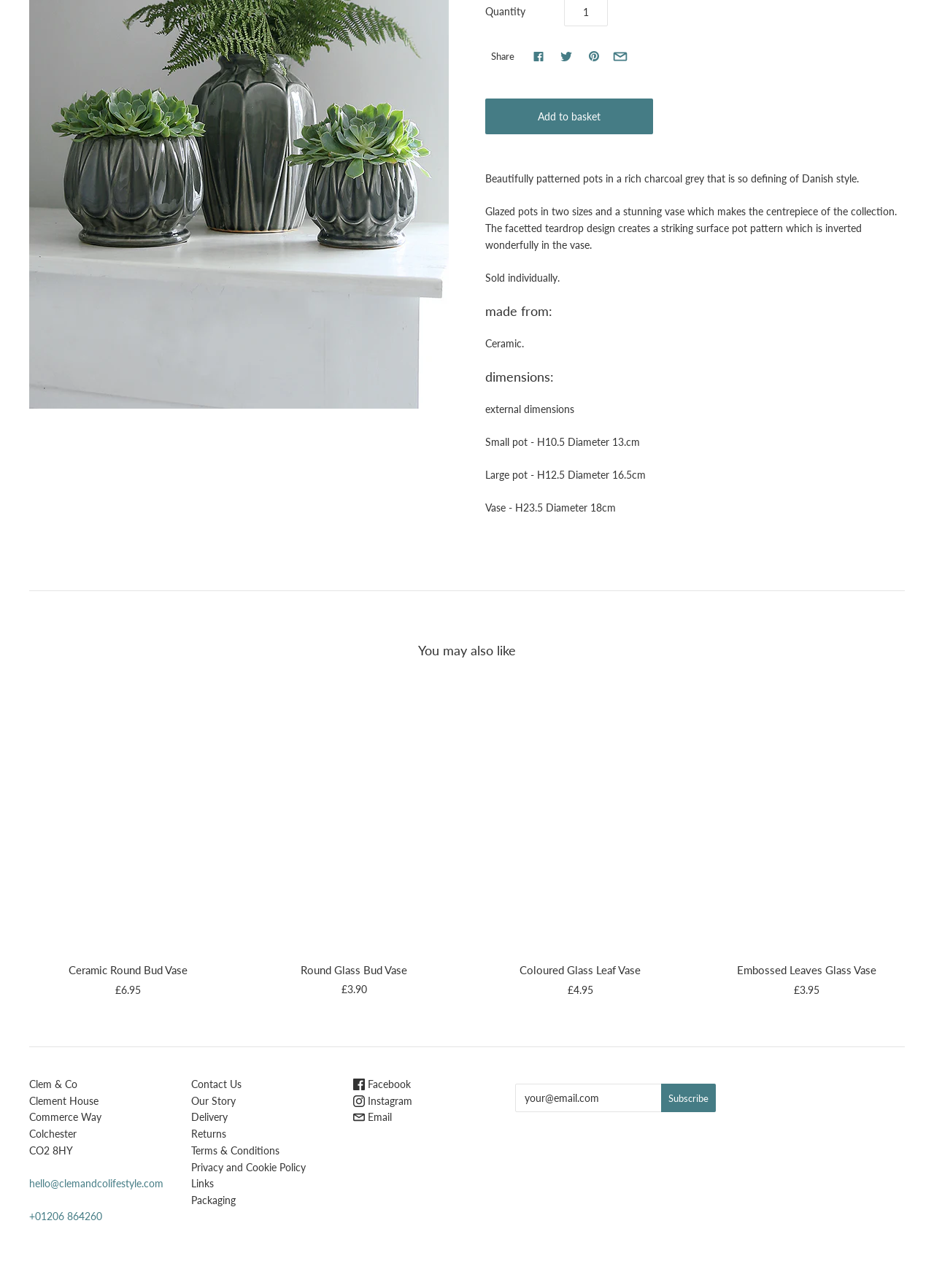Provide the bounding box coordinates of the HTML element described by the text: "Embossed Leaves Glass Vase". The coordinates should be in the format [left, top, right, bottom] with values between 0 and 1.

[0.789, 0.748, 0.938, 0.758]